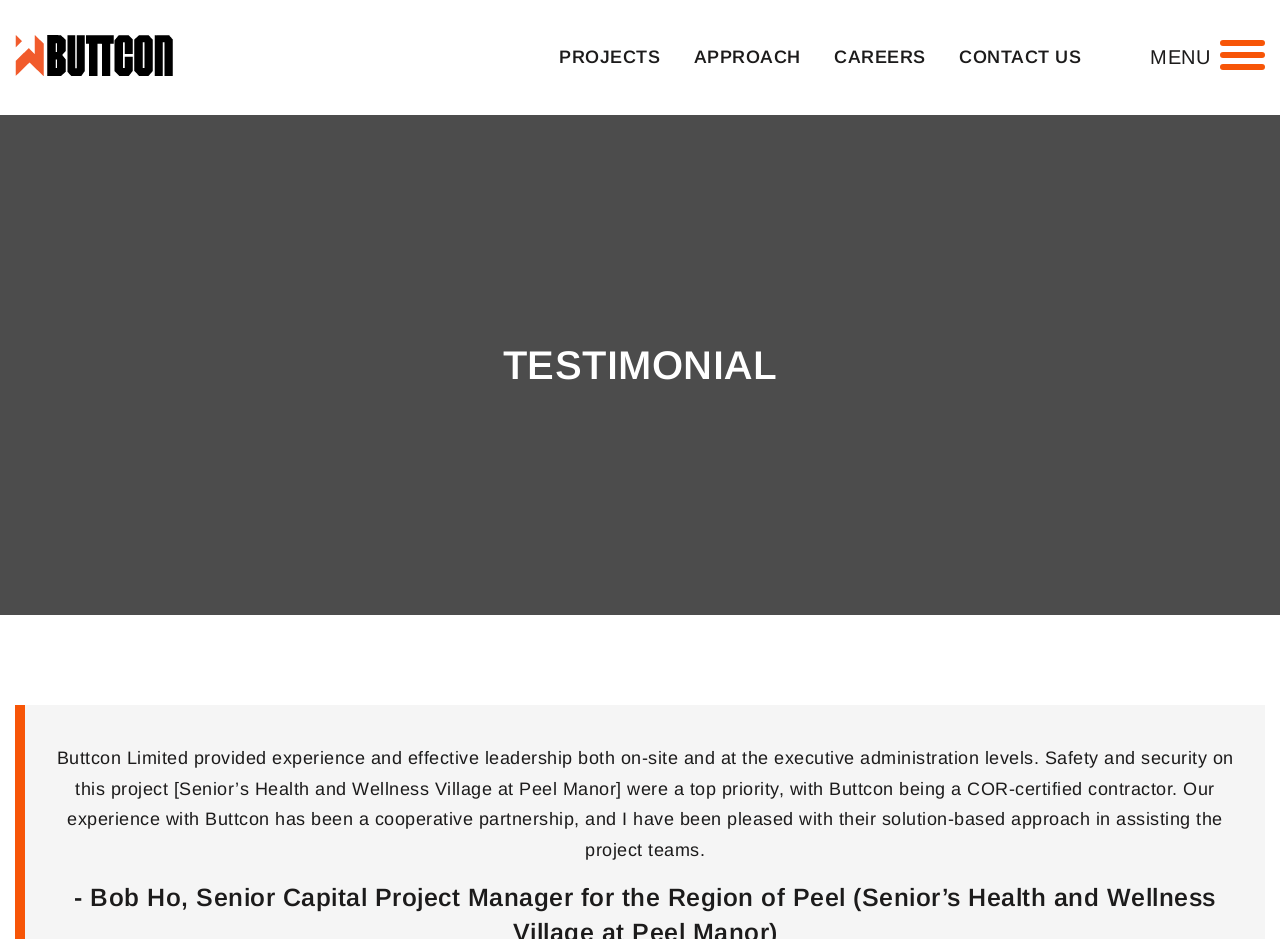What is the name of the project mentioned in the testimonial?
From the details in the image, answer the question comprehensively.

The testimonial text mentions a specific project, which is 'Senior’s Health and Wellness Village at Peel Manor'. This project is likely a notable project that the company worked on.